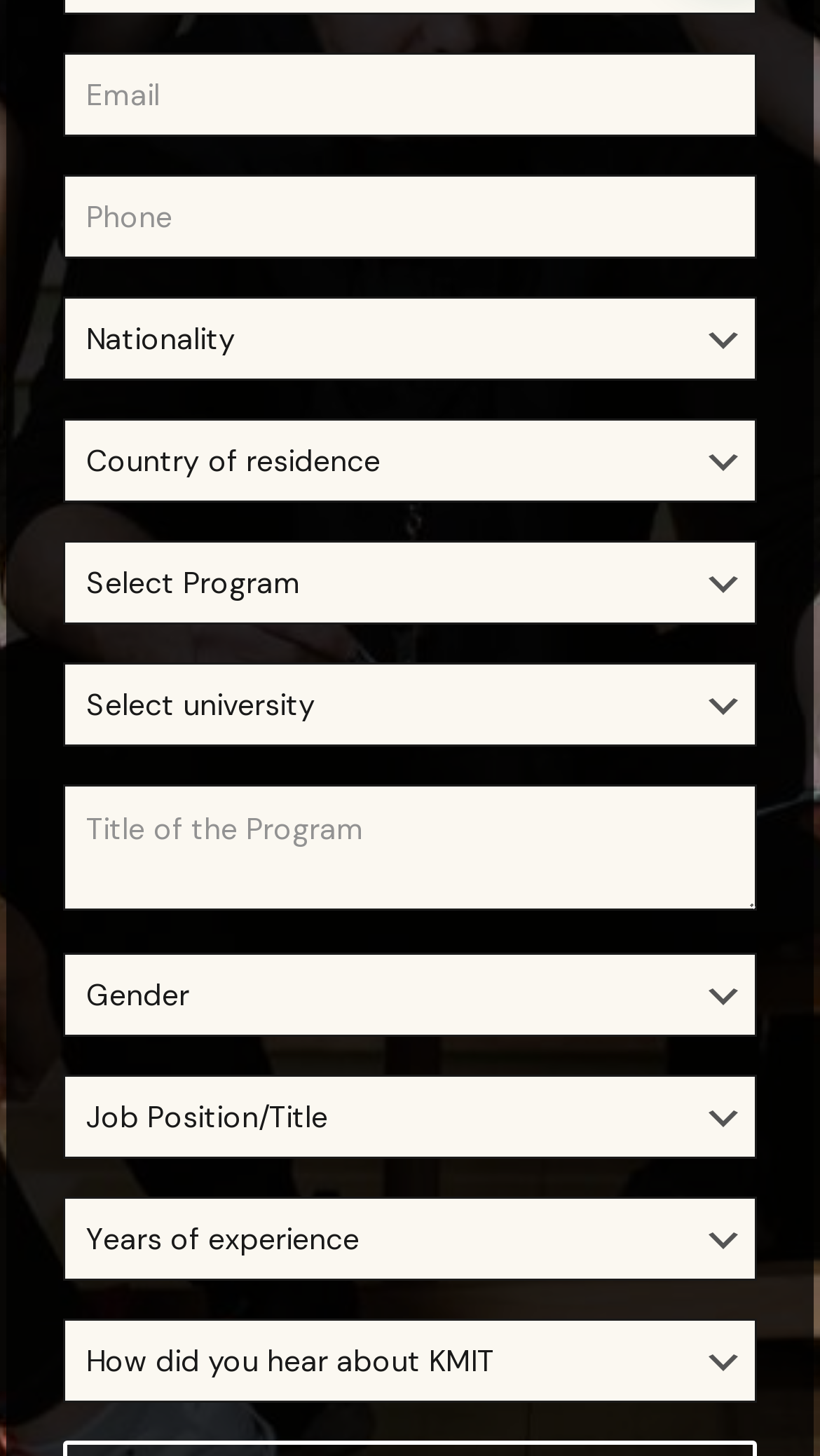Locate the bounding box coordinates of the clickable part needed for the task: "Enter email".

[0.077, 0.036, 0.923, 0.094]